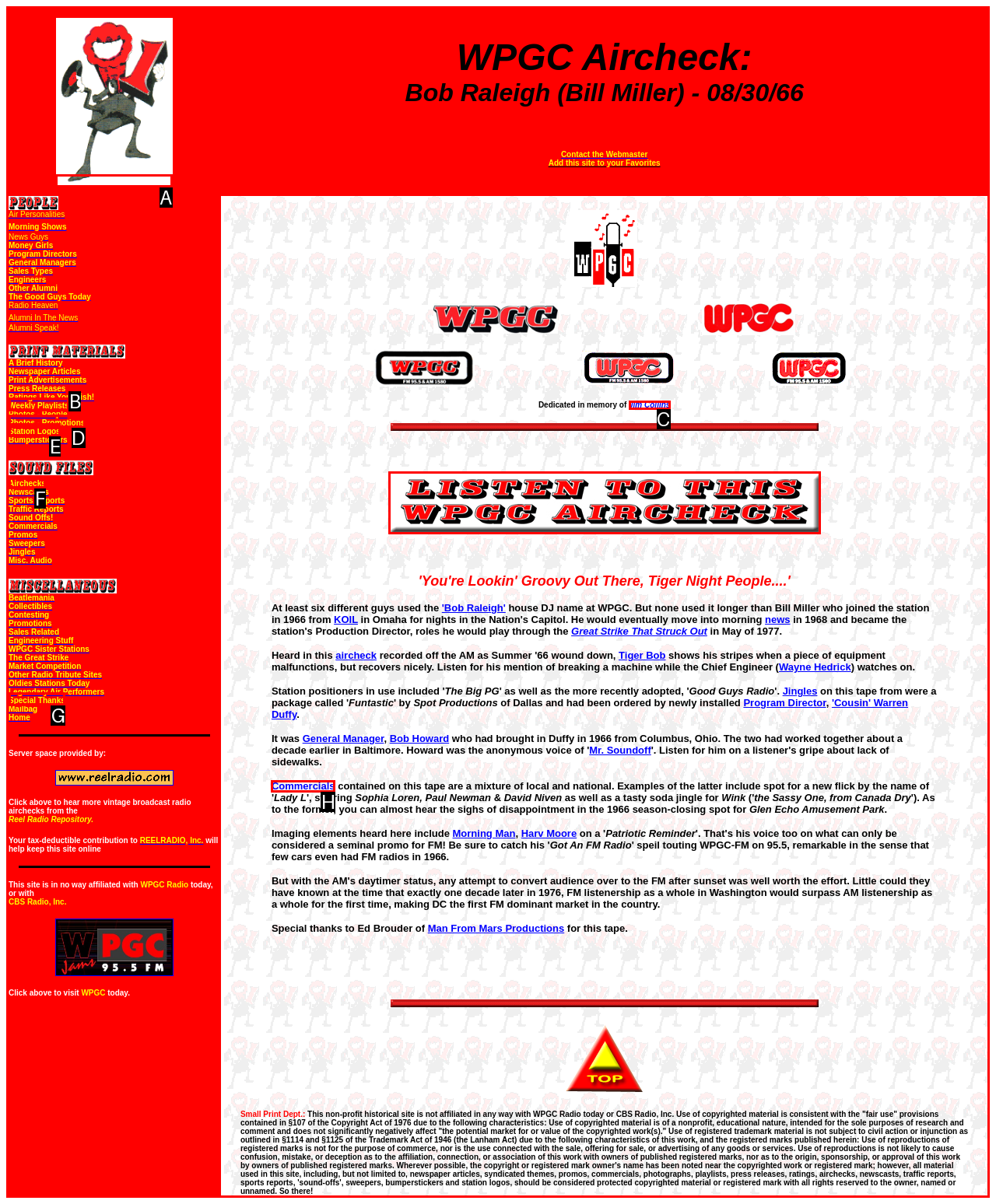Tell me which option I should click to complete the following task: Click the Music Troll - Home Page Link
Answer with the option's letter from the given choices directly.

A